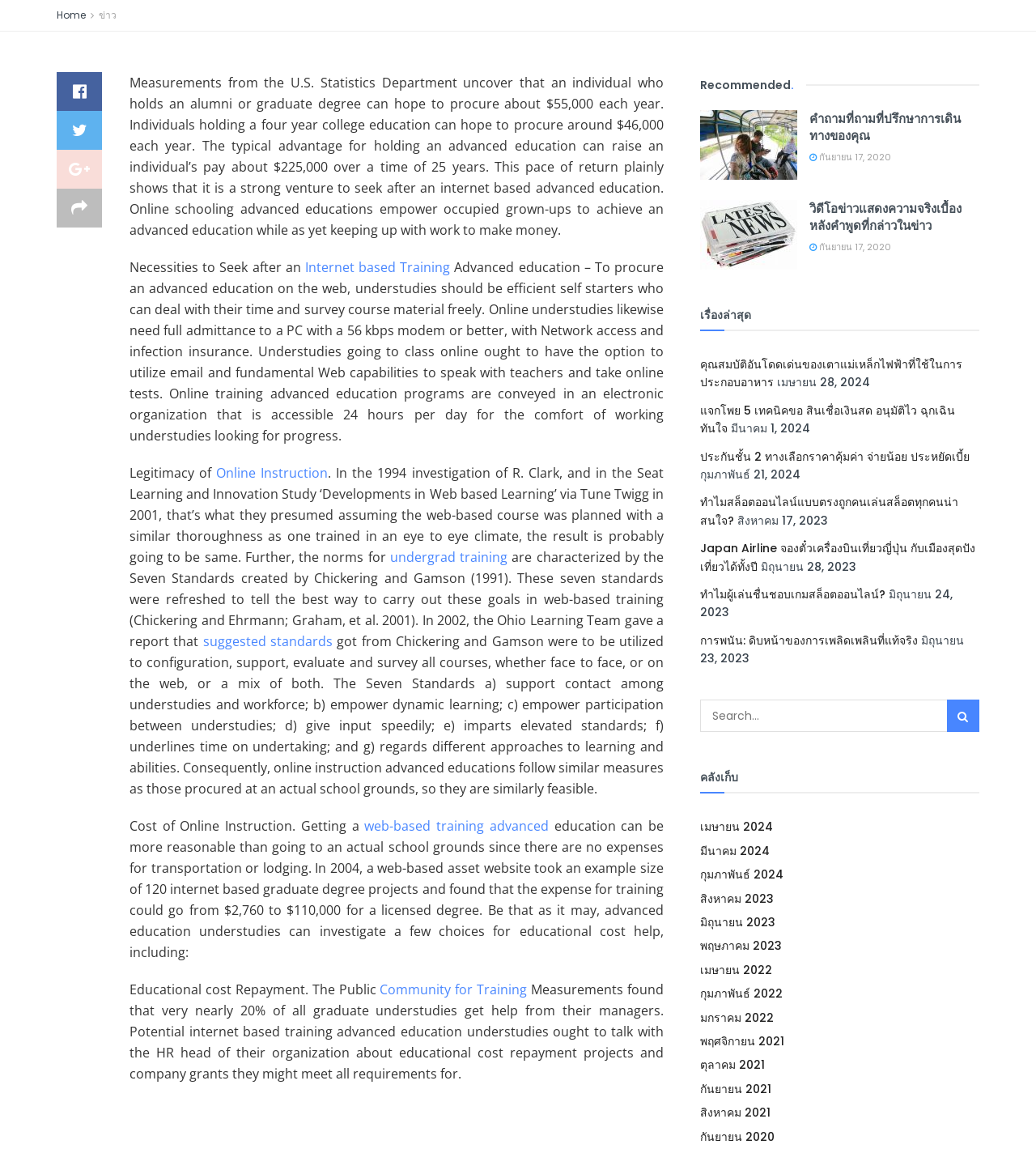Using the webpage screenshot and the element description ประกันชั้น 2 ทางเลือกราคาคุ้มค่า จ่ายน้อย ประหยัดเบี้ย, determine the bounding box coordinates. Specify the coordinates in the format (top-left x, top-left y, bottom-right x, bottom-right y) with values ranging from 0 to 1.

[0.676, 0.389, 0.936, 0.403]